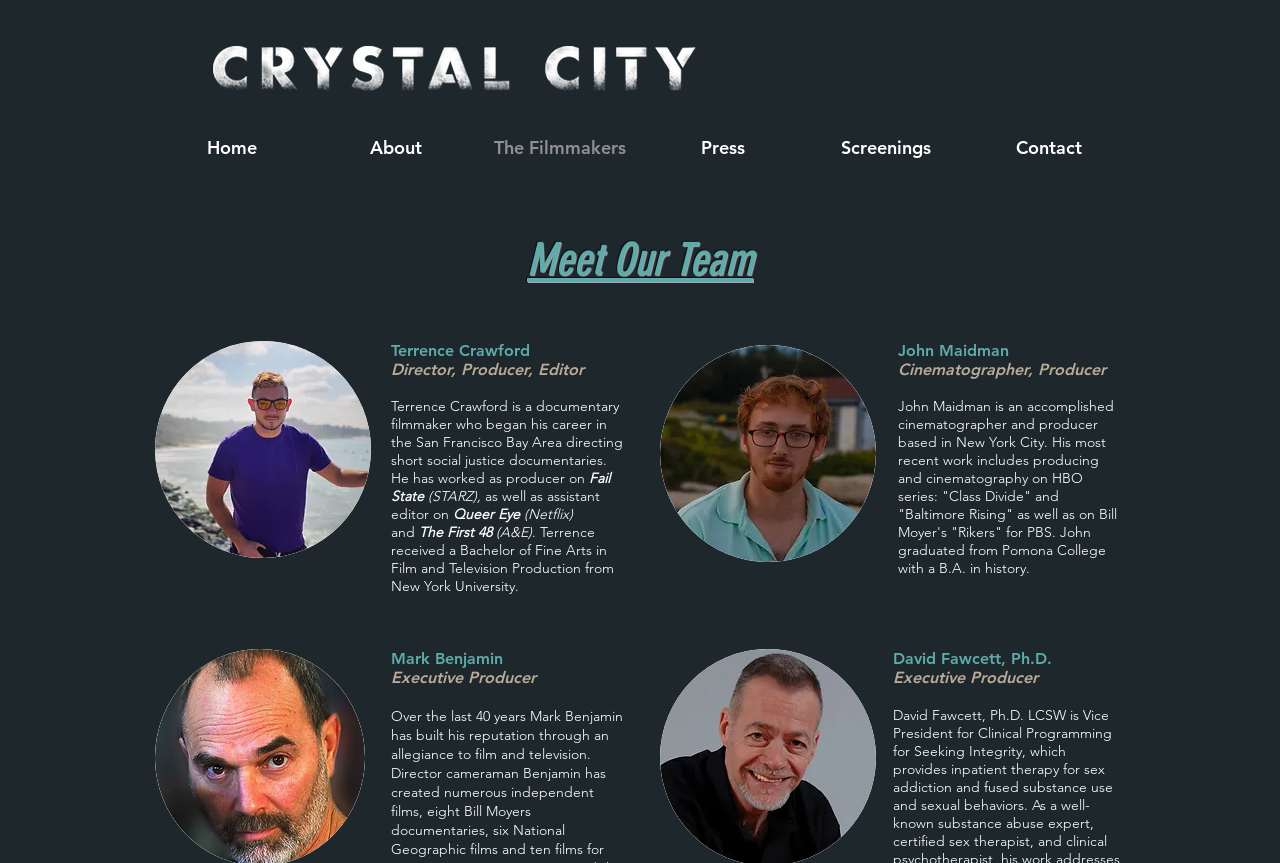Based on the description "The Filmmakers", find the bounding box of the specified UI element.

[0.373, 0.153, 0.501, 0.189]